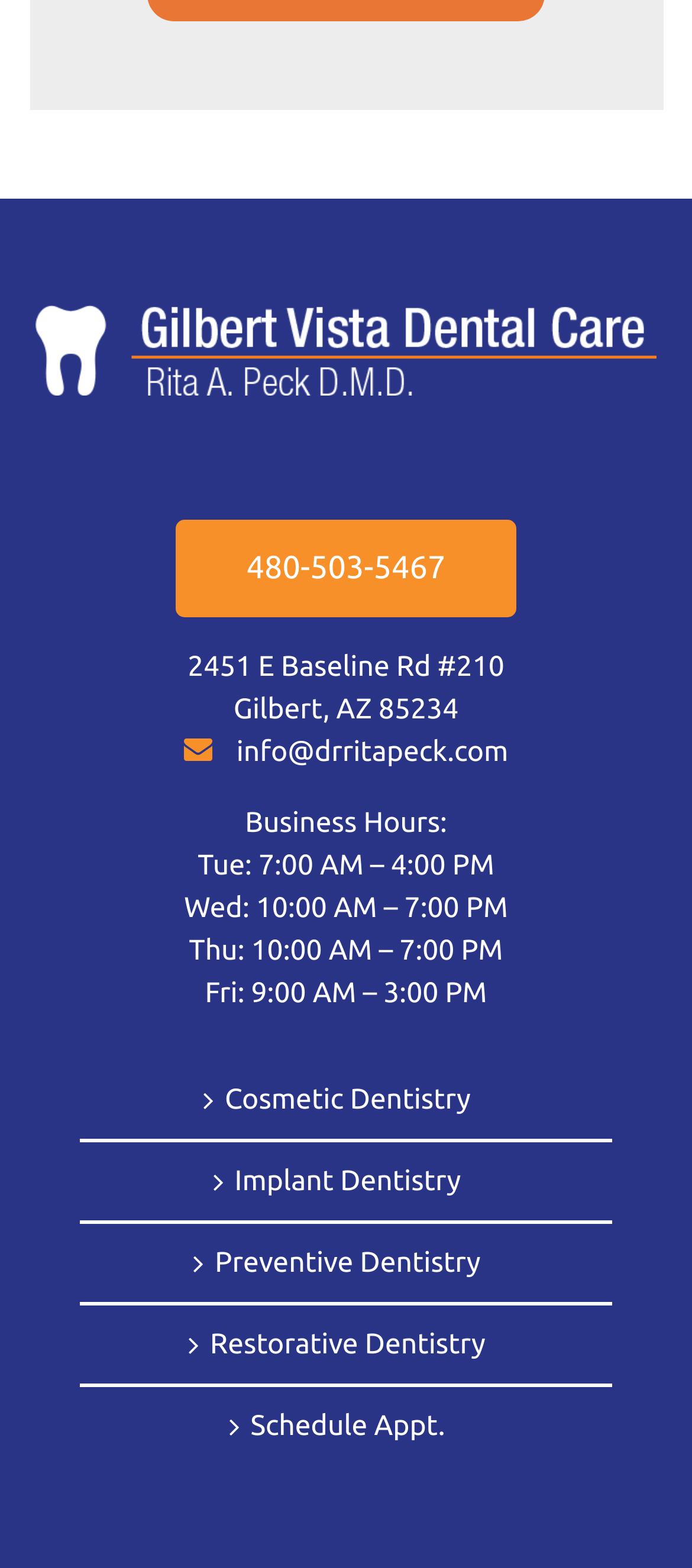What type of dentistry is offered by the clinic?
Answer the question with as much detail as you can, using the image as a reference.

The types of dentistry offered by the clinic can be found in the links at the bottom of the webpage. Specifically, the links are labeled as 'Cosmetic Dentistry', 'Implant Dentistry', 'Preventive Dentistry', and 'Restorative Dentistry'.